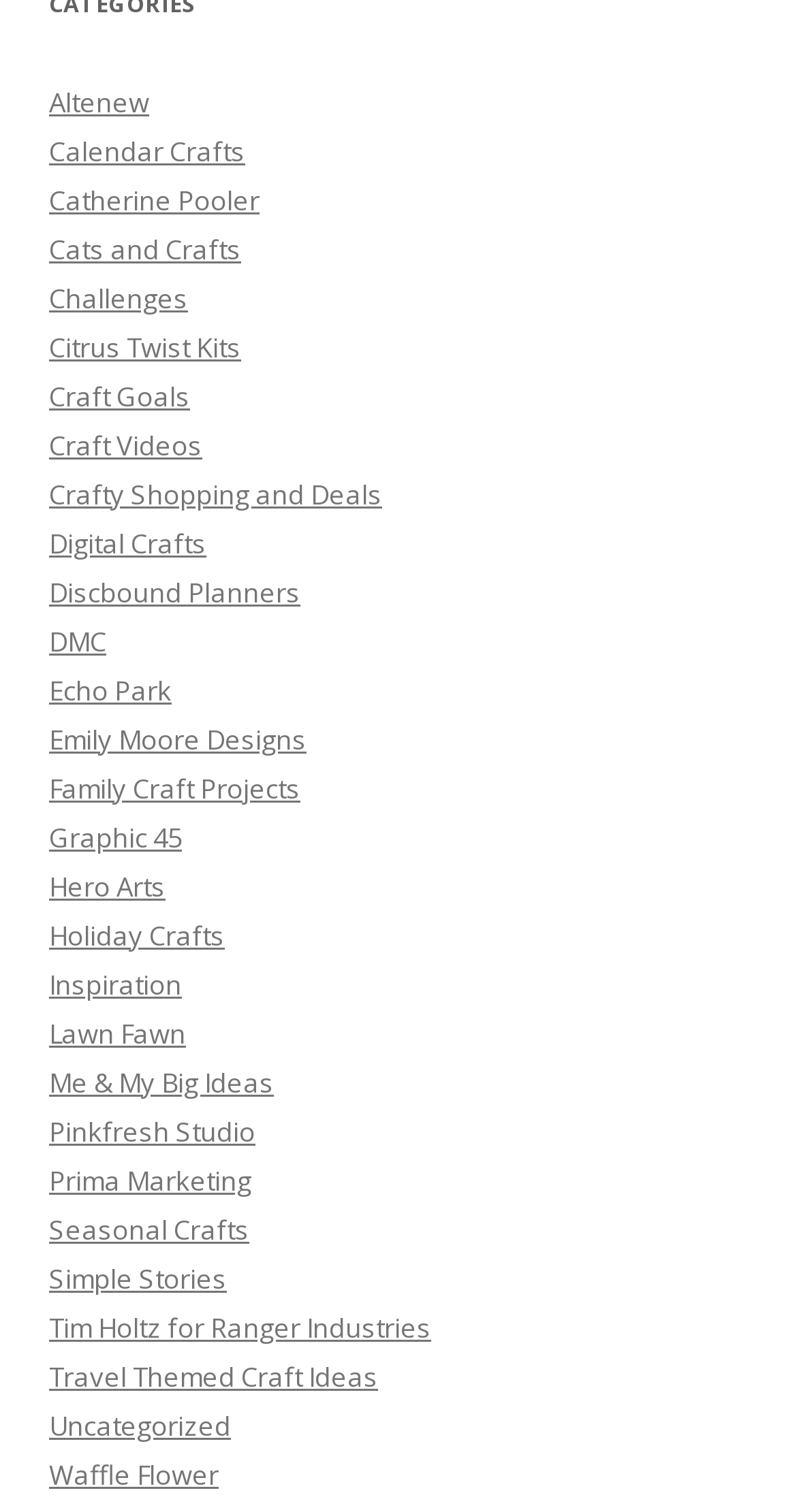Can you identify the bounding box coordinates of the clickable region needed to carry out this instruction: 'visit Altenew website'? The coordinates should be four float numbers within the range of 0 to 1, stated as [left, top, right, bottom].

[0.062, 0.055, 0.187, 0.079]